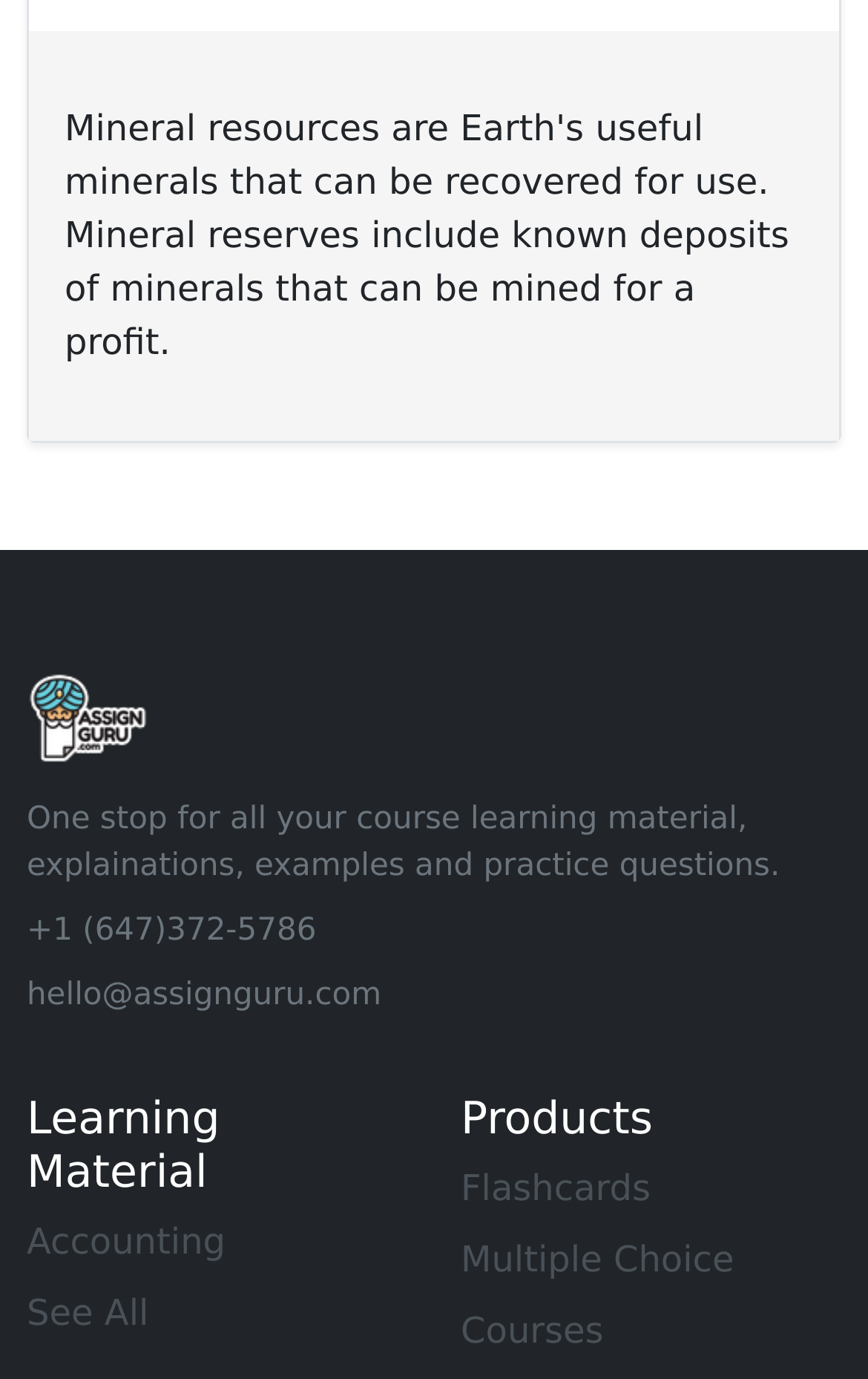Given the description Multiple Choice, predict the bounding box coordinates of the UI element. Ensure the coordinates are in the format (top-left x, top-left y, bottom-right x, bottom-right y) and all values are between 0 and 1.

[0.531, 0.898, 0.846, 0.929]